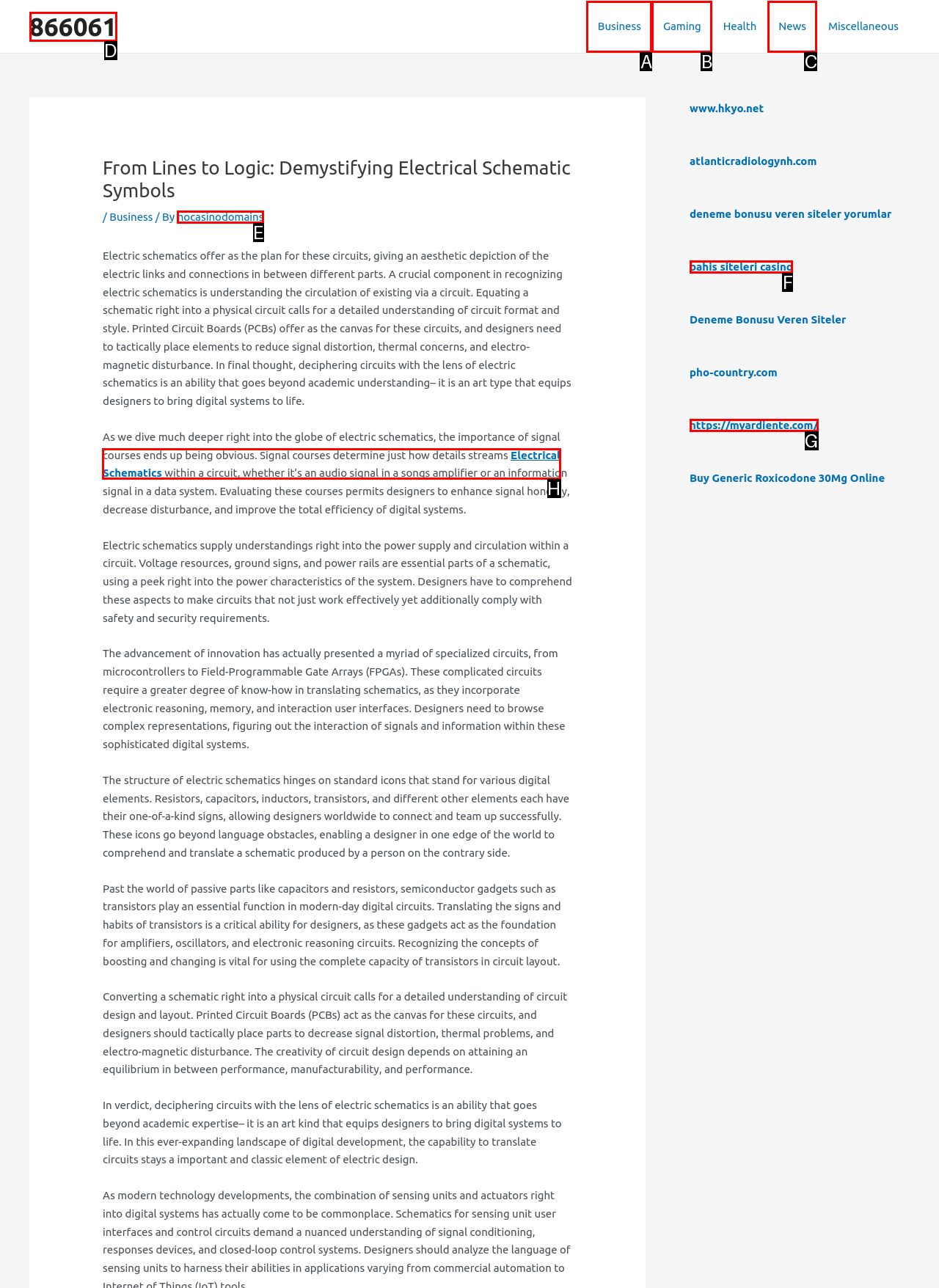Identify the letter of the UI element needed to carry out the task: Read the article about 'Electrical Schematics'
Reply with the letter of the chosen option.

H